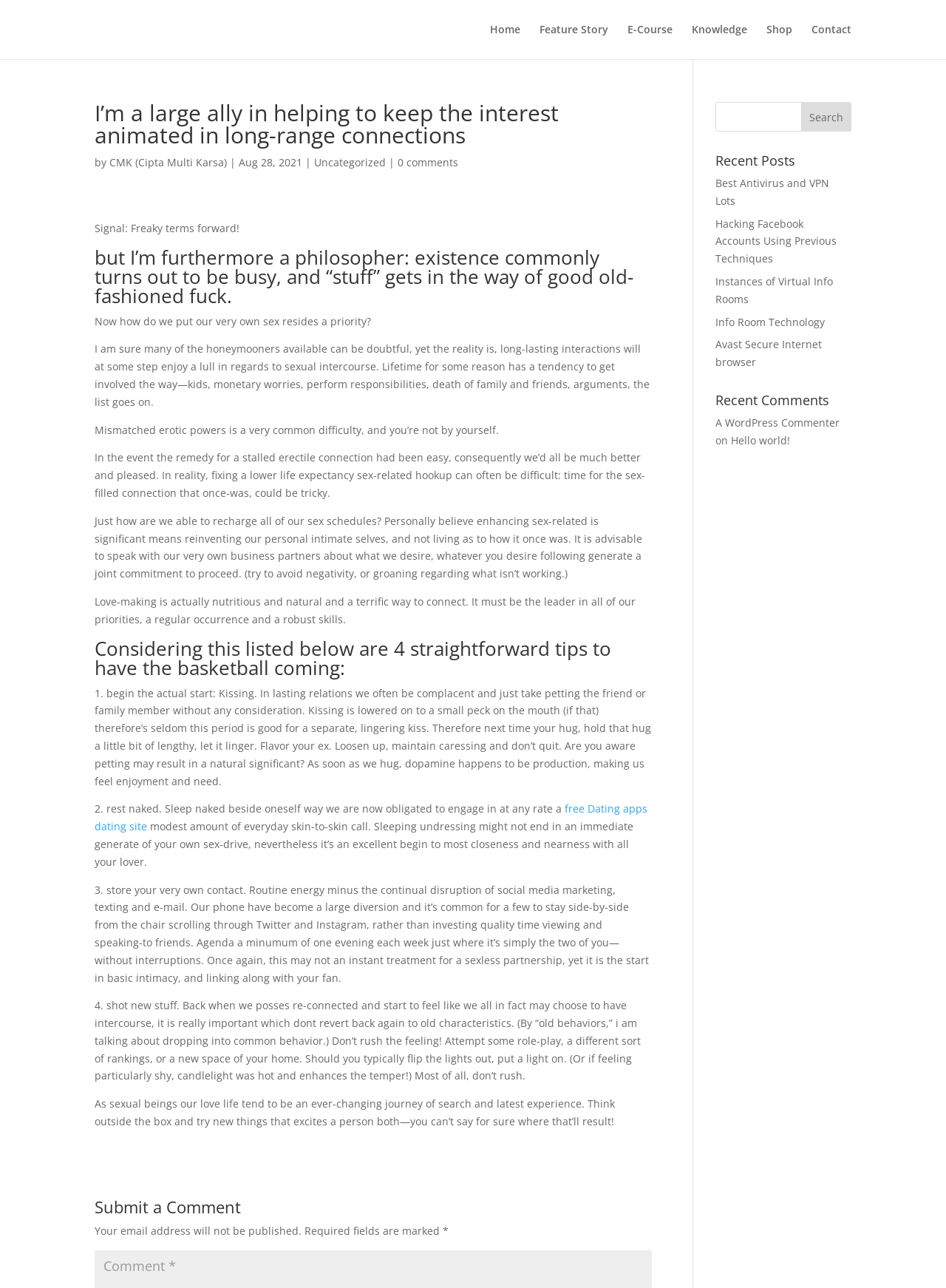What is the website about?
Provide a detailed and well-explained answer to the question.

Based on the content of the webpage, it appears to be focused on relationships and intimacy, providing tips and advice on how to maintain a healthy and fulfilling romantic connection.